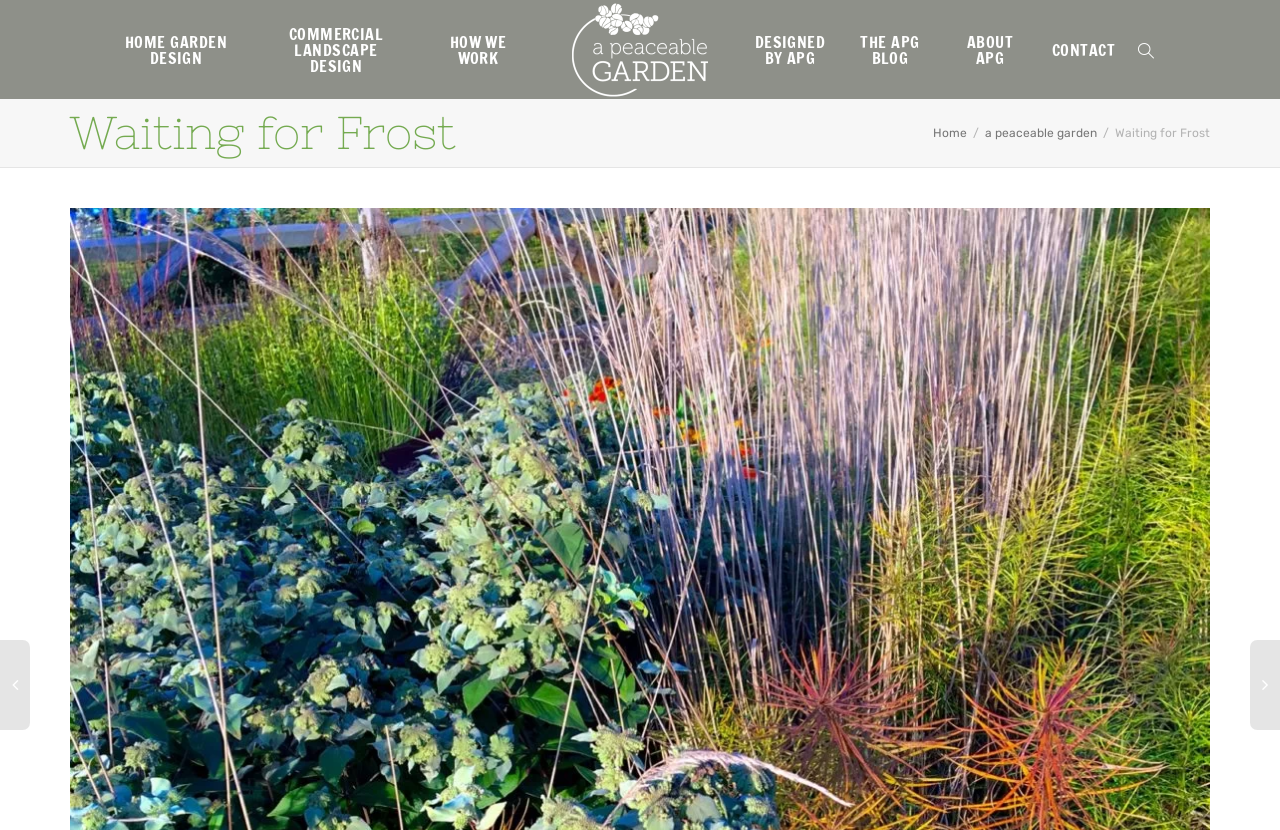Kindly determine the bounding box coordinates for the area that needs to be clicked to execute this instruction: "learn about commercial landscape design".

[0.209, 0.031, 0.316, 0.089]